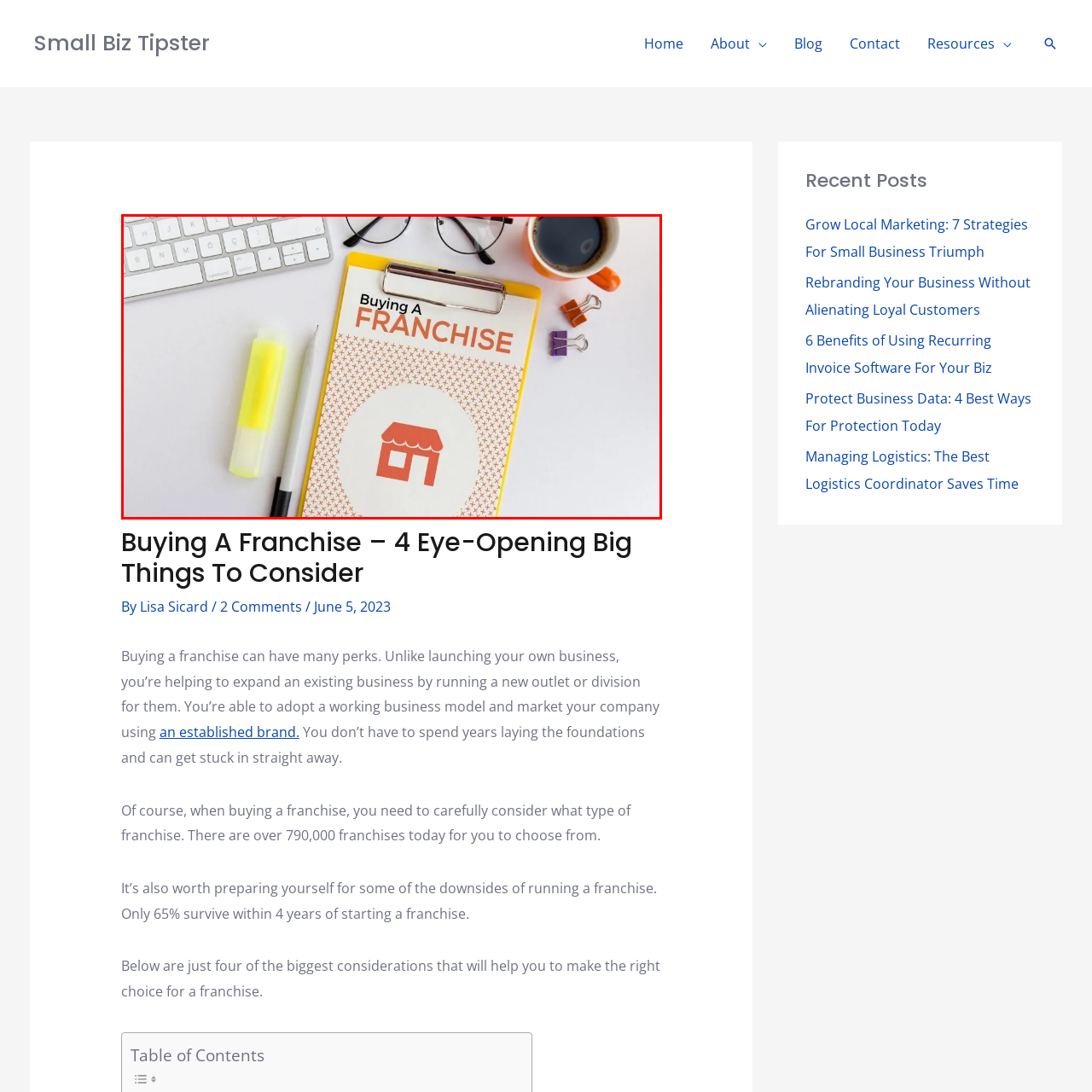What is the color of the coffee mug?
Examine the image inside the red bounding box and give an in-depth answer to the question, using the visual evidence provided.

The caption describes a steaming cup of coffee in a bright orange mug, indicating that the mug is bright orange in color.